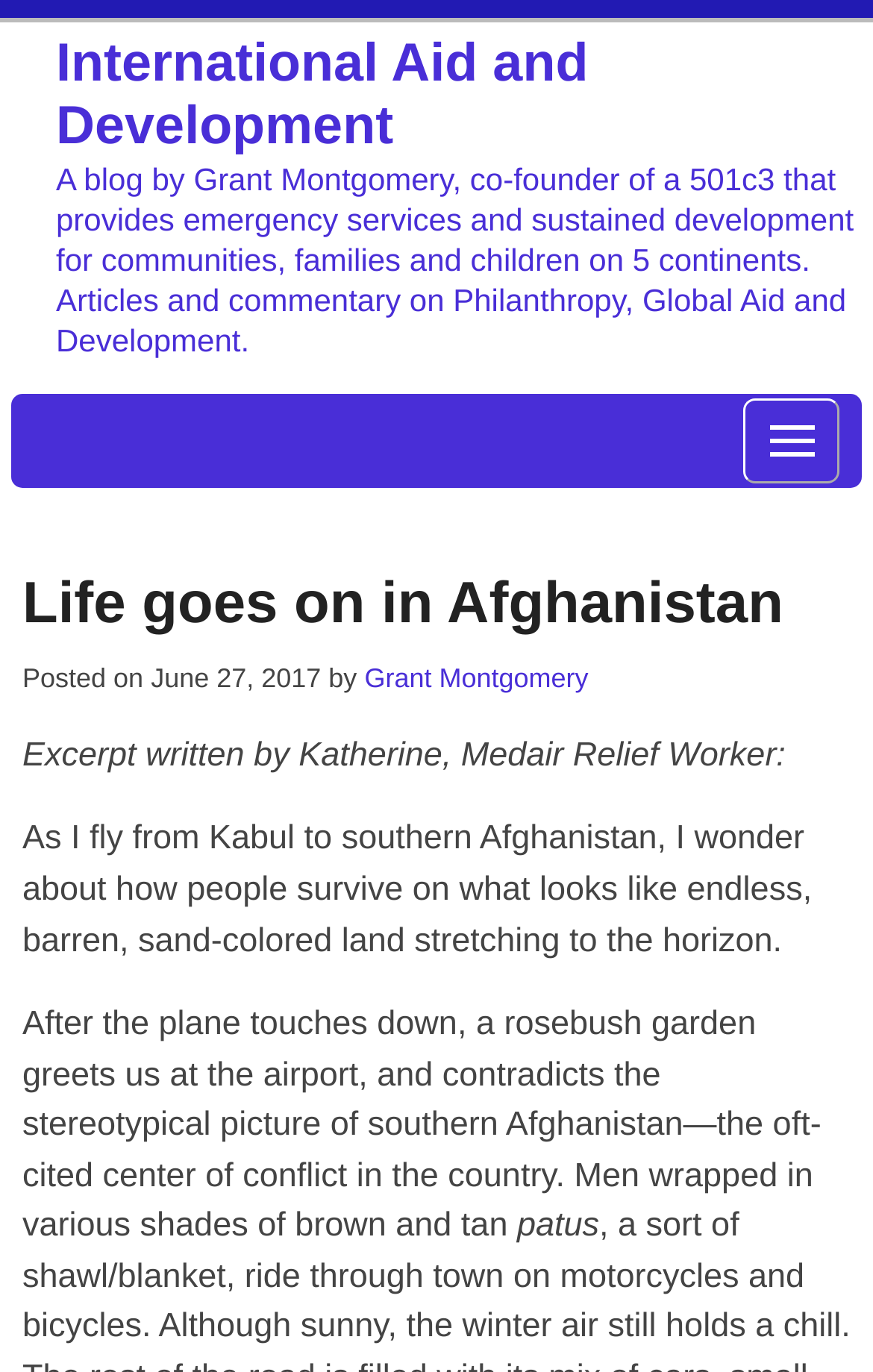Using the description "Menu", predict the bounding box of the relevant HTML element.

[0.852, 0.29, 0.962, 0.352]